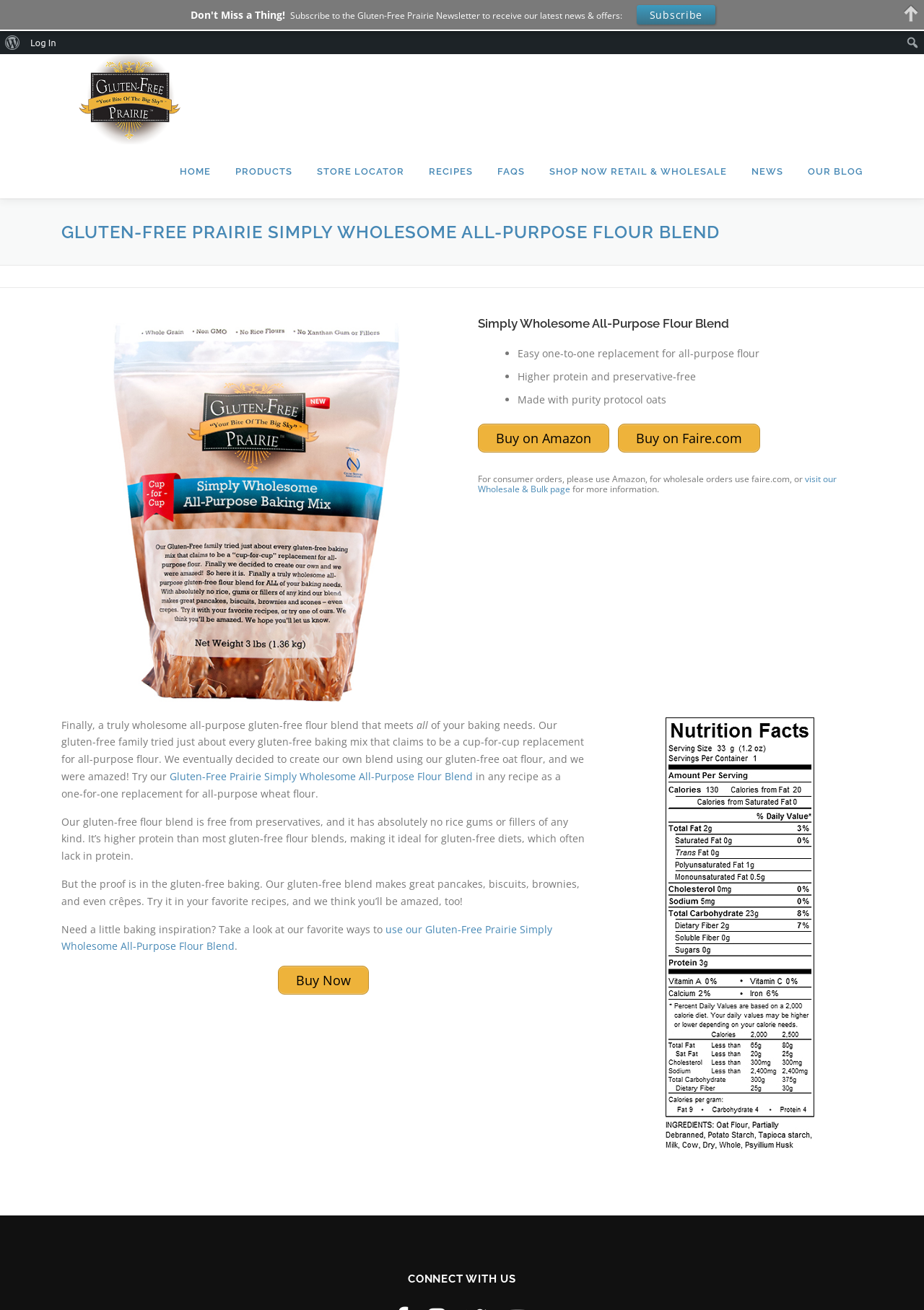What is the purpose of the flour blend?
Please use the visual content to give a single word or phrase answer.

cup-for-cup replacement for all-purpose flour